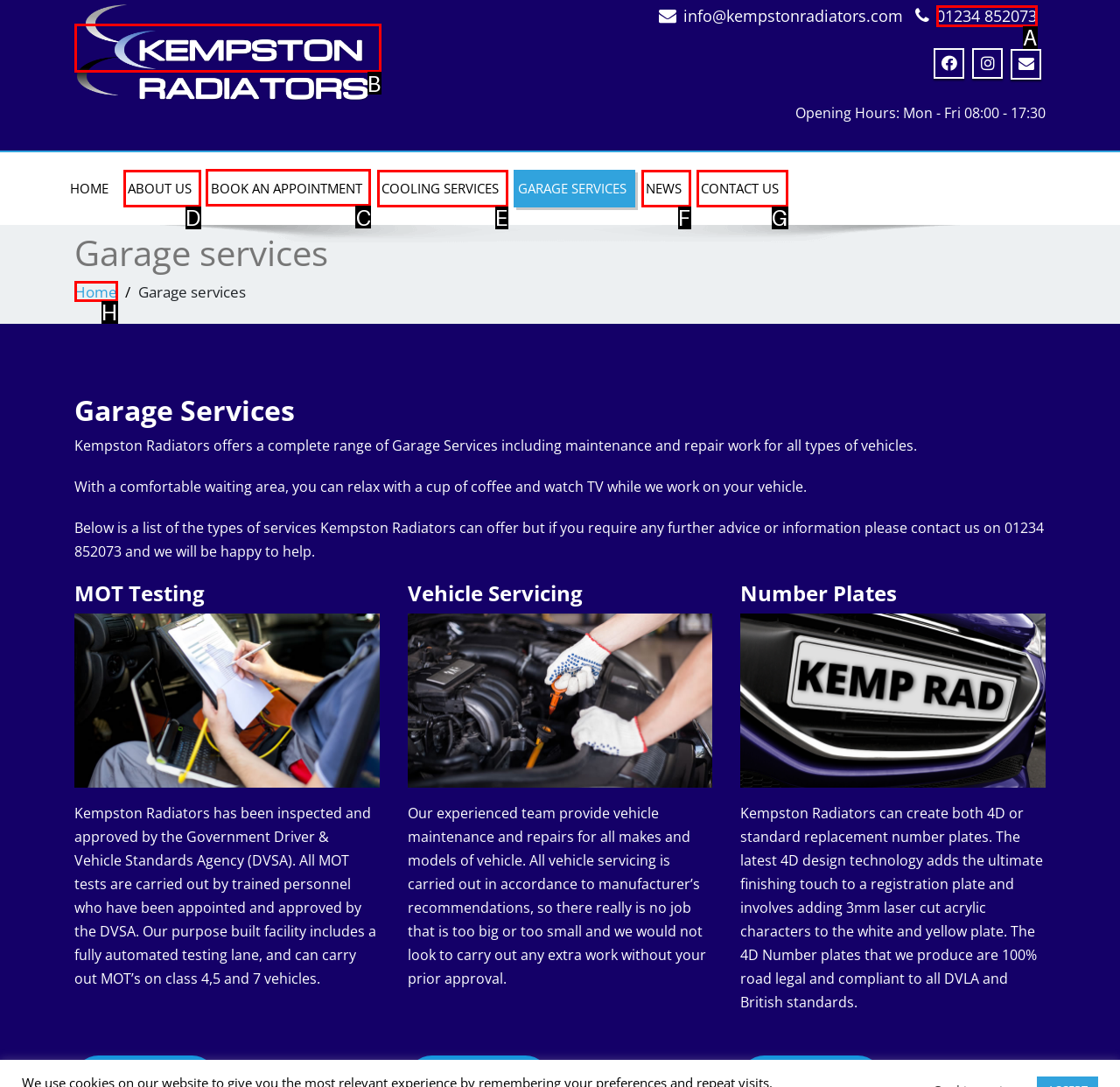Given the instruction: Click on the 'BOOK AN APPOINTMENT' link, which HTML element should you click on?
Answer with the letter that corresponds to the correct option from the choices available.

C